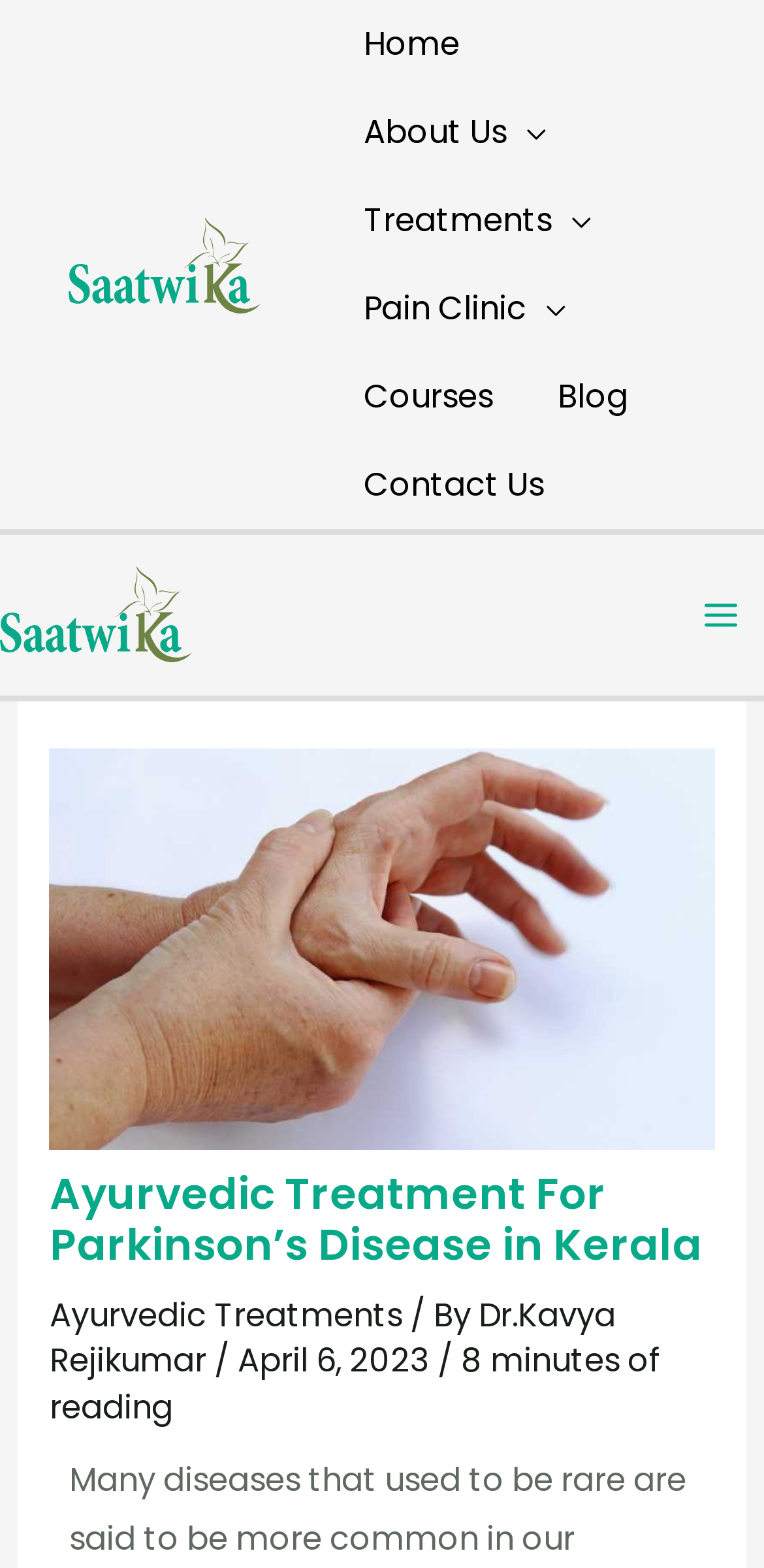Please respond in a single word or phrase: 
How long does it take to read the article?

8 minutes